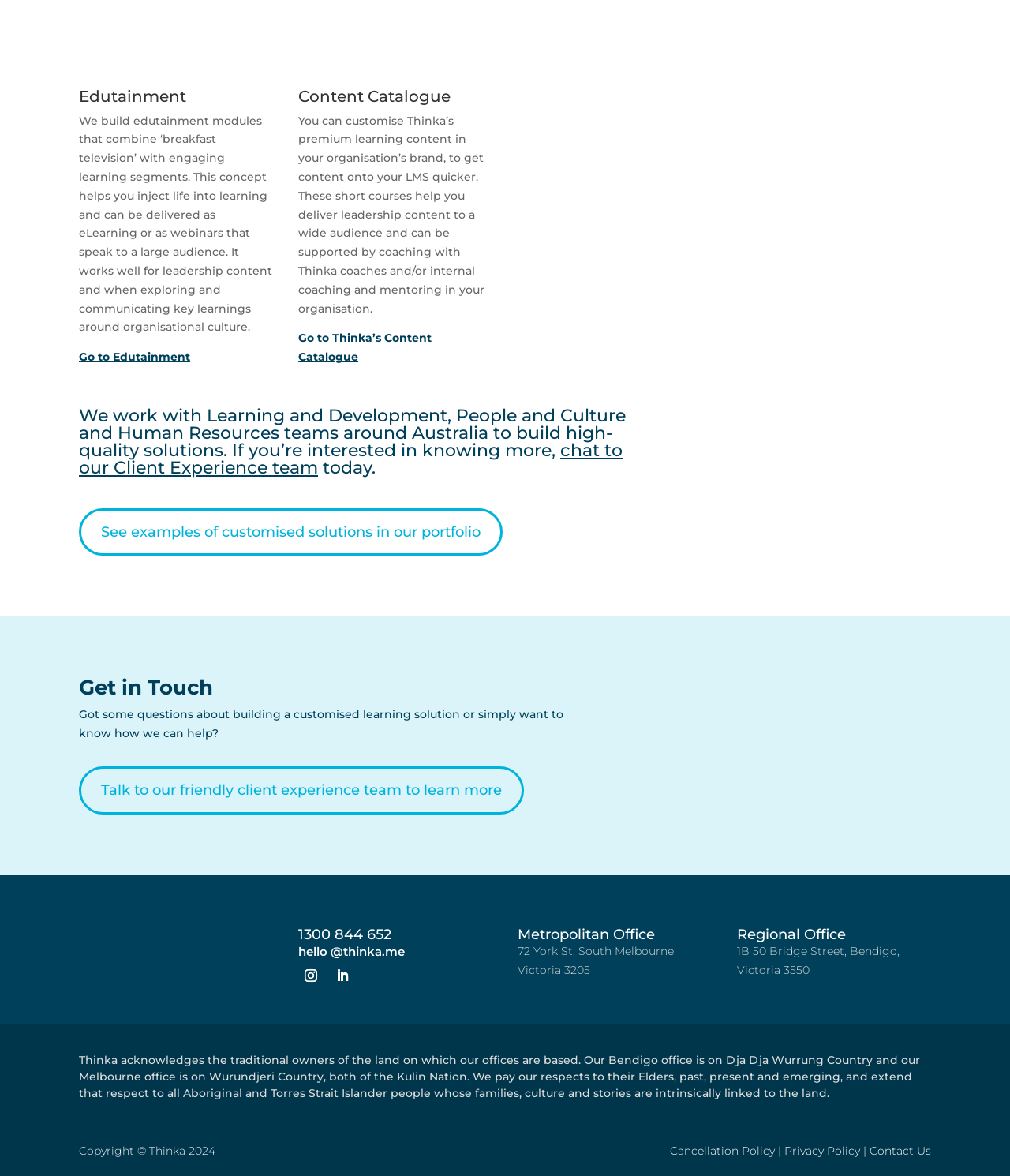Answer the question with a single word or phrase: 
What is Edutainment?

Learning segments with TV style